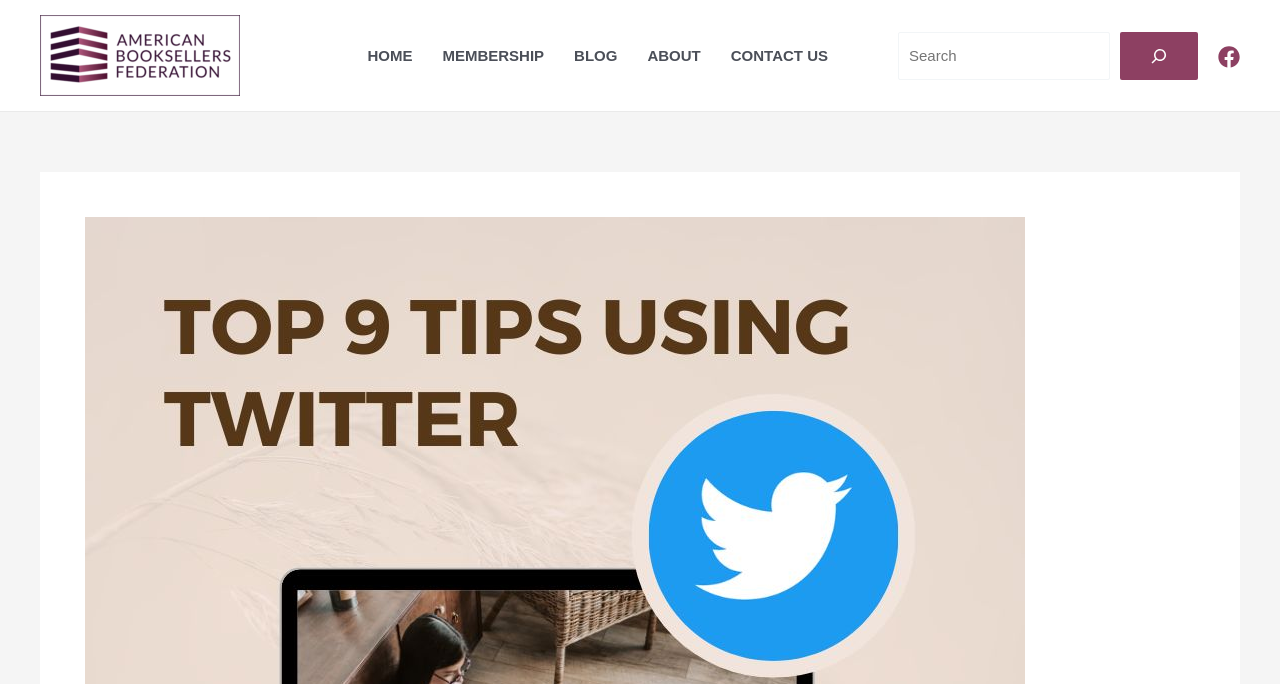Describe all significant elements and features of the webpage.

The webpage is titled "Top 9 Tips Using Twitter - American Booksellers Federation". At the top left, there is a link to "American Booksellers Federation" accompanied by an image with the same name. Below this, there is a navigation menu labeled "Site Navigation" with five links: "HOME", "MEMBERSHIP", "BLOG", "ABOUT", and "CONTACT US", arranged horizontally from left to right.

To the right of the navigation menu, there is a complementary section labeled "Header Widget 1" containing a search bar. The search bar has a label "Search" and a search box where users can input their queries. There is also a search button with an image on the right side of the search box.

At the top right corner, there is a link to "Facebook" accompanied by an image. 

The meta description suggests that the webpage is about using Twitter for business purposes, allowing users to start conversations with their target market and distribute relevant information.